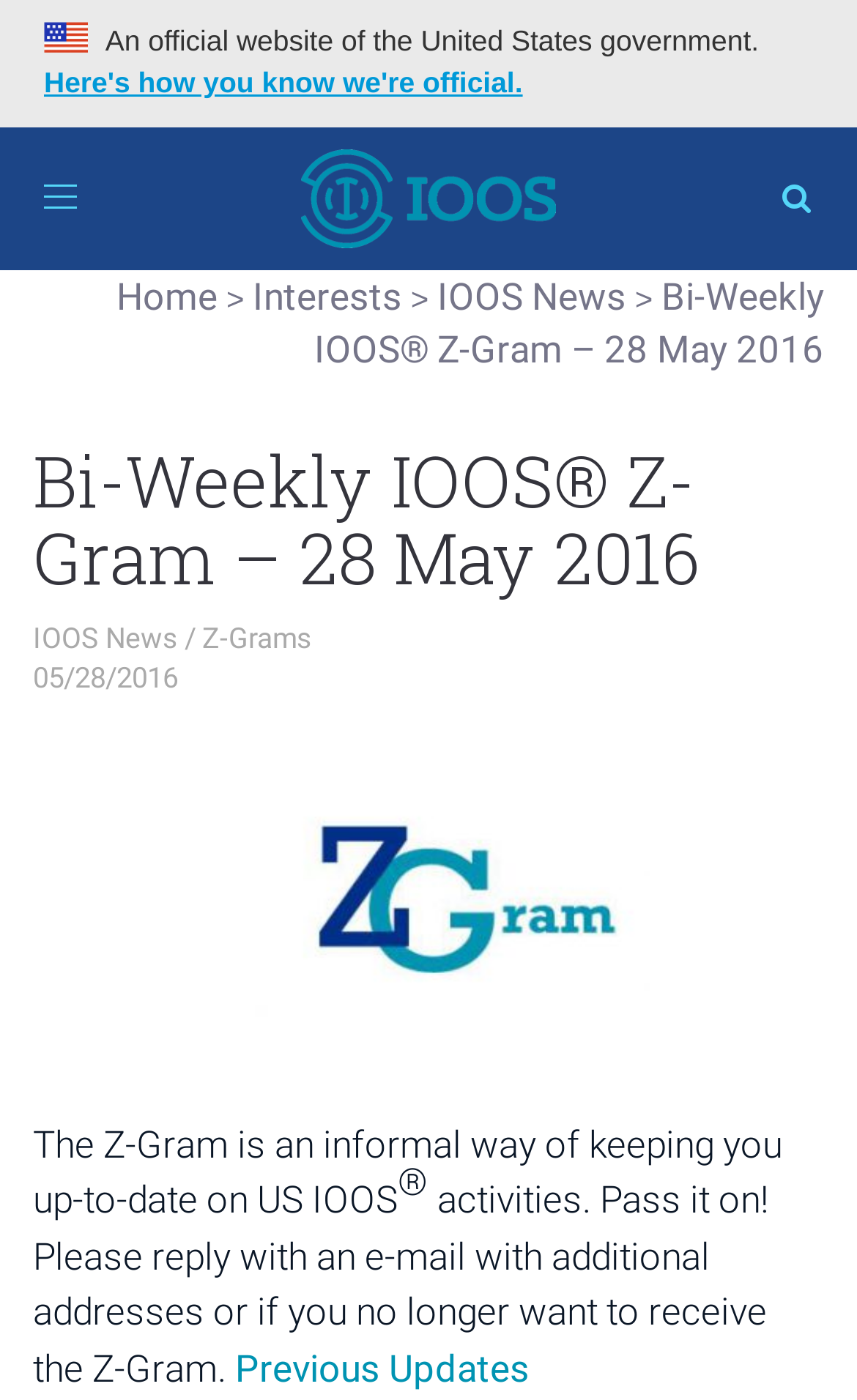Please reply to the following question using a single word or phrase: 
How many navigation links are there?

4